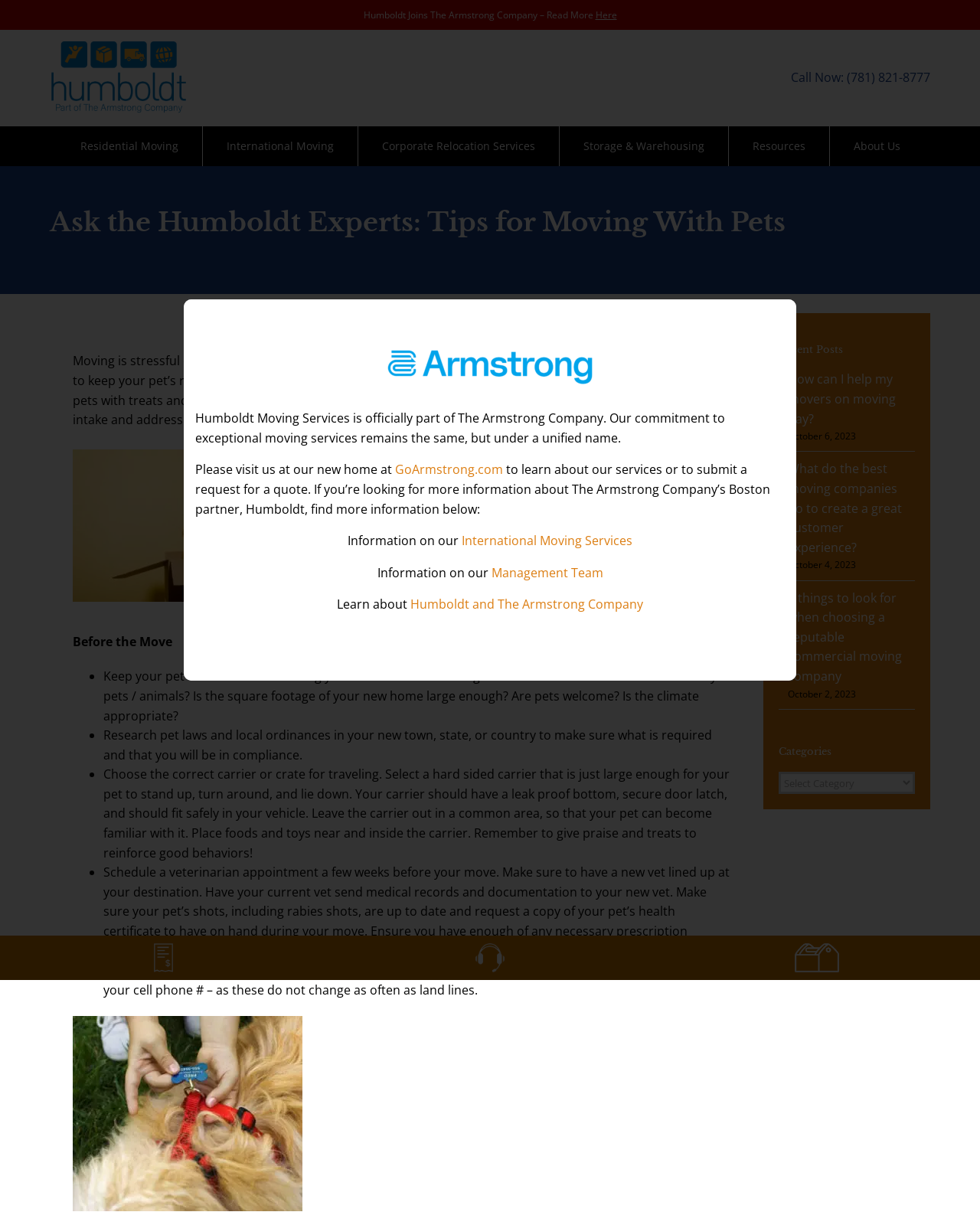Generate a thorough description of the webpage.

This webpage is about moving with pets and provides tips and resources for a smooth relocation. At the top, there is a logo of Humboldt Storage & Moving, along with a navigation menu and a call-to-action button to request a free quote. Below the navigation menu, there is a heading that reads "Ask the Humboldt Experts: Tips for Moving With Pets." 

The main content of the page is divided into sections, starting with a brief introduction to the importance of considering pets during a move. This is followed by a section titled "Before the Move," which provides a list of tips and tasks to complete before relocating with pets. These tasks include researching pet laws, choosing the correct carrier, and scheduling a veterinarian appointment.

To the right of the main content, there is a sidebar with links to recent posts, including articles about helping movers on moving day and creating a great customer experience. Below the recent posts, there is a section for categories and a combobox to select a category.

At the bottom of the page, there is a notice announcing that Humboldt Moving Services is now part of The Armstrong Company, with a link to the new website and additional information about the company's services and management team.